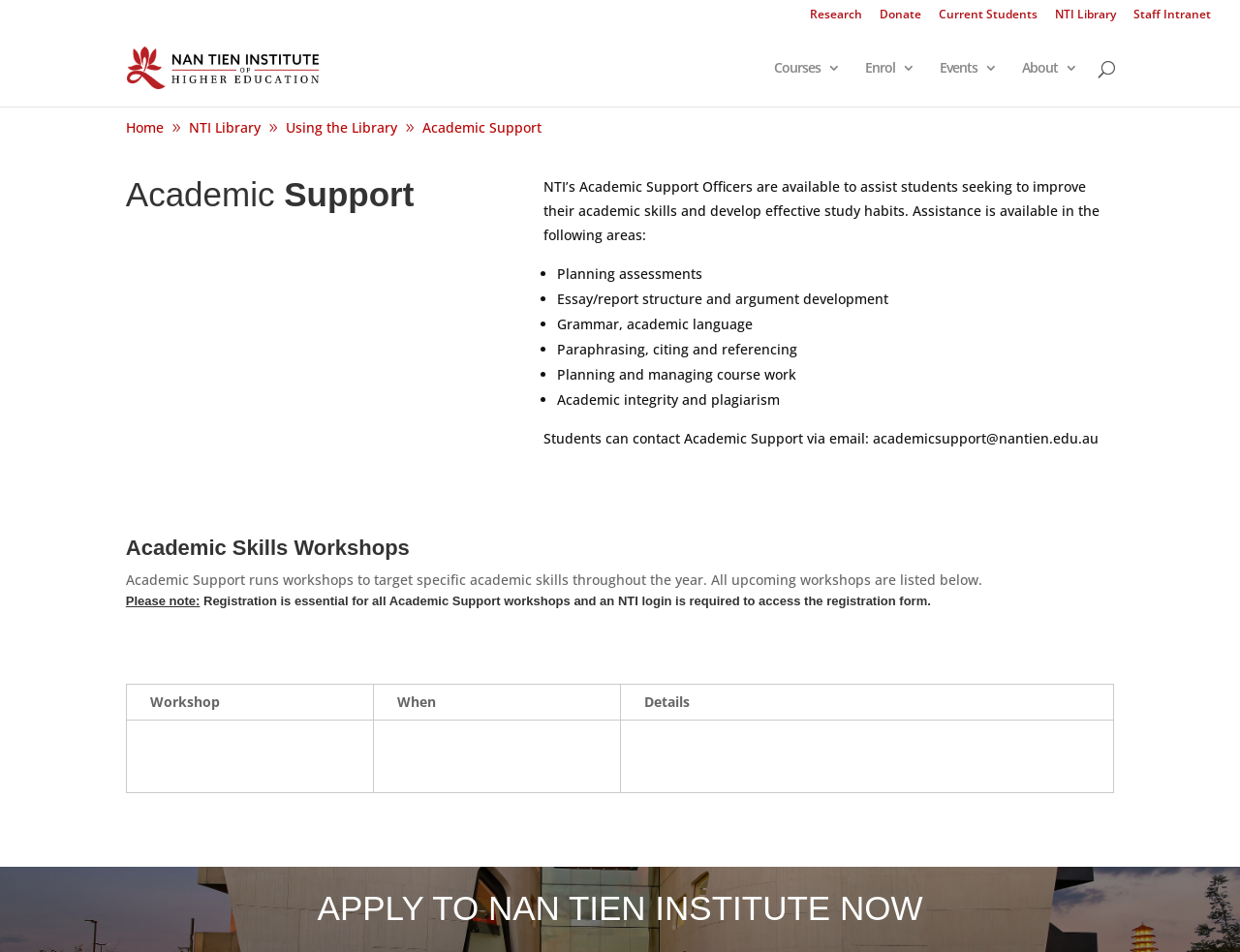Examine the image and give a thorough answer to the following question:
How can students contact Academic Support?

The webpage provides an email address, academicsupport@nantien.edu.au, for students to contact Academic Support.